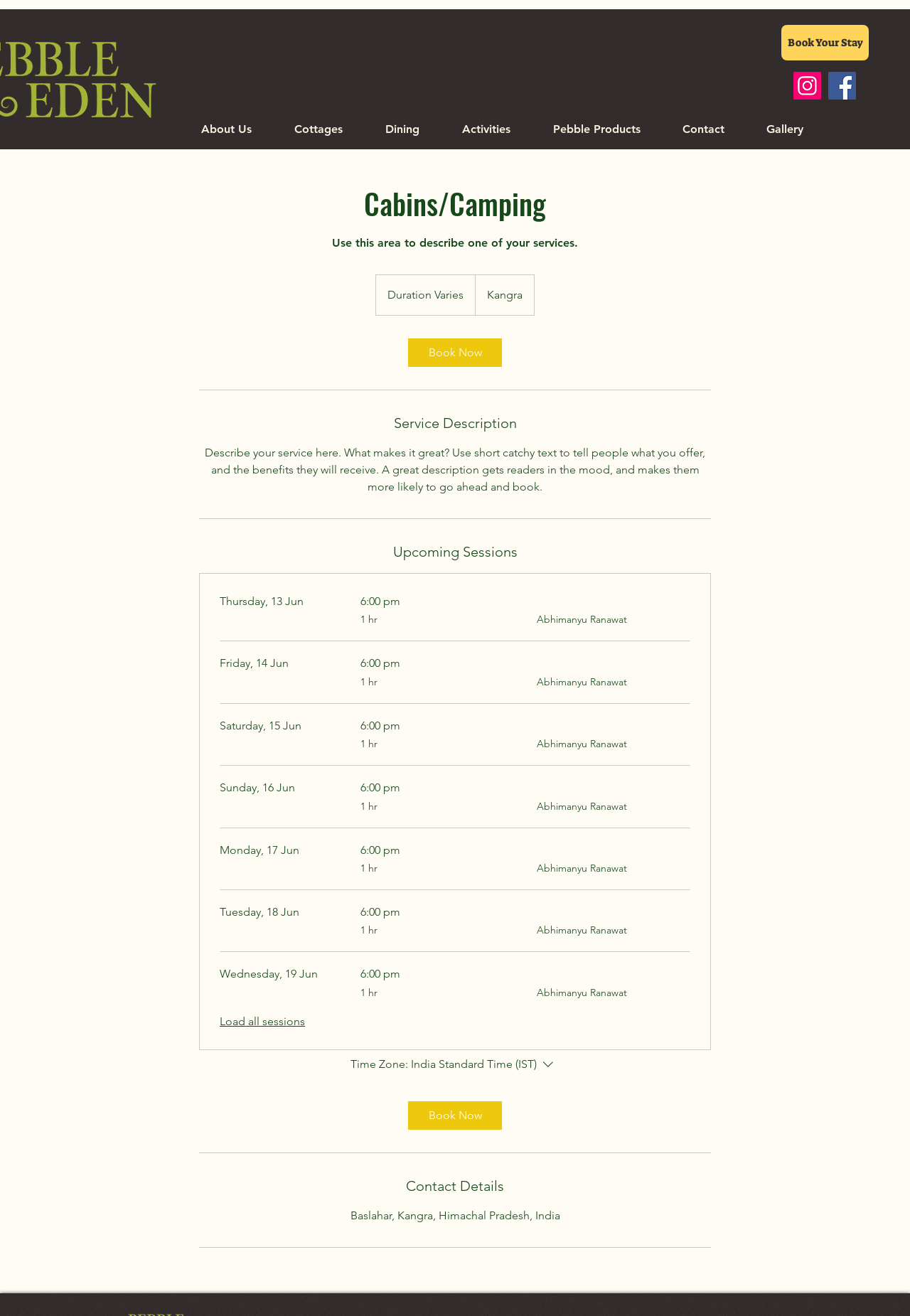Identify the bounding box coordinates of the clickable section necessary to follow the following instruction: "Book now". The coordinates should be presented as four float numbers from 0 to 1, i.e., [left, top, right, bottom].

[0.448, 0.257, 0.552, 0.279]